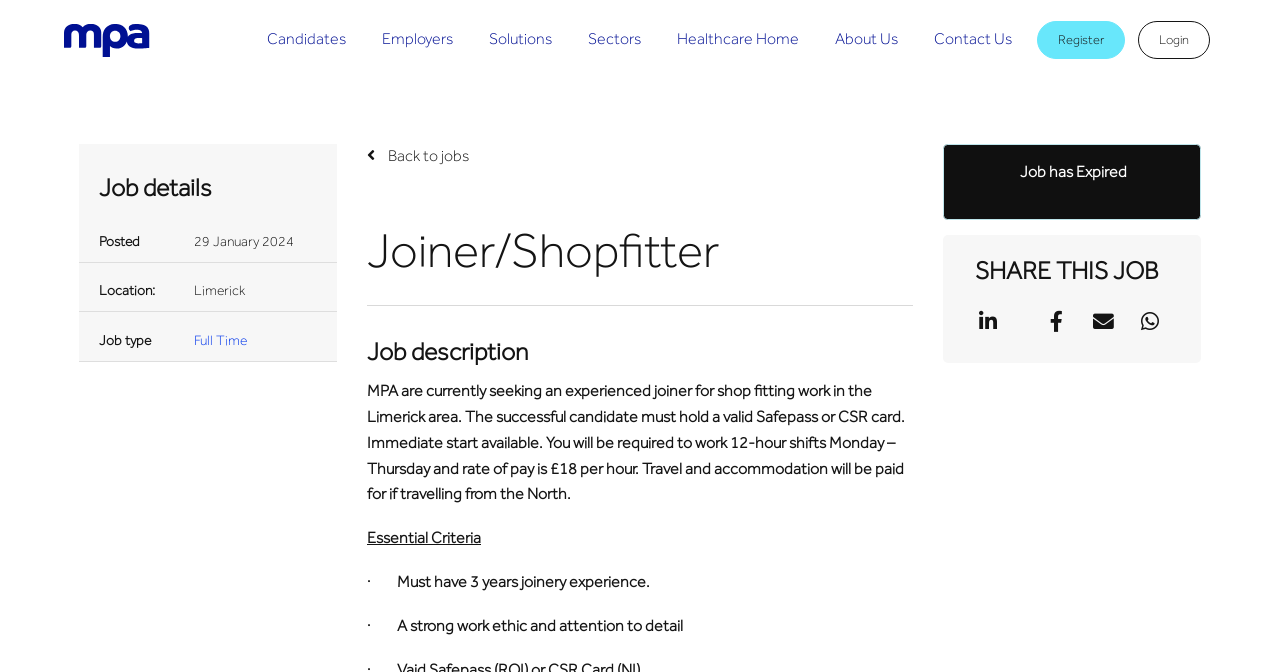Determine the bounding box coordinates of the clickable element to achieve the following action: 'Click on the 'Register' link'. Provide the coordinates as four float values between 0 and 1, formatted as [left, top, right, bottom].

[0.81, 0.031, 0.879, 0.088]